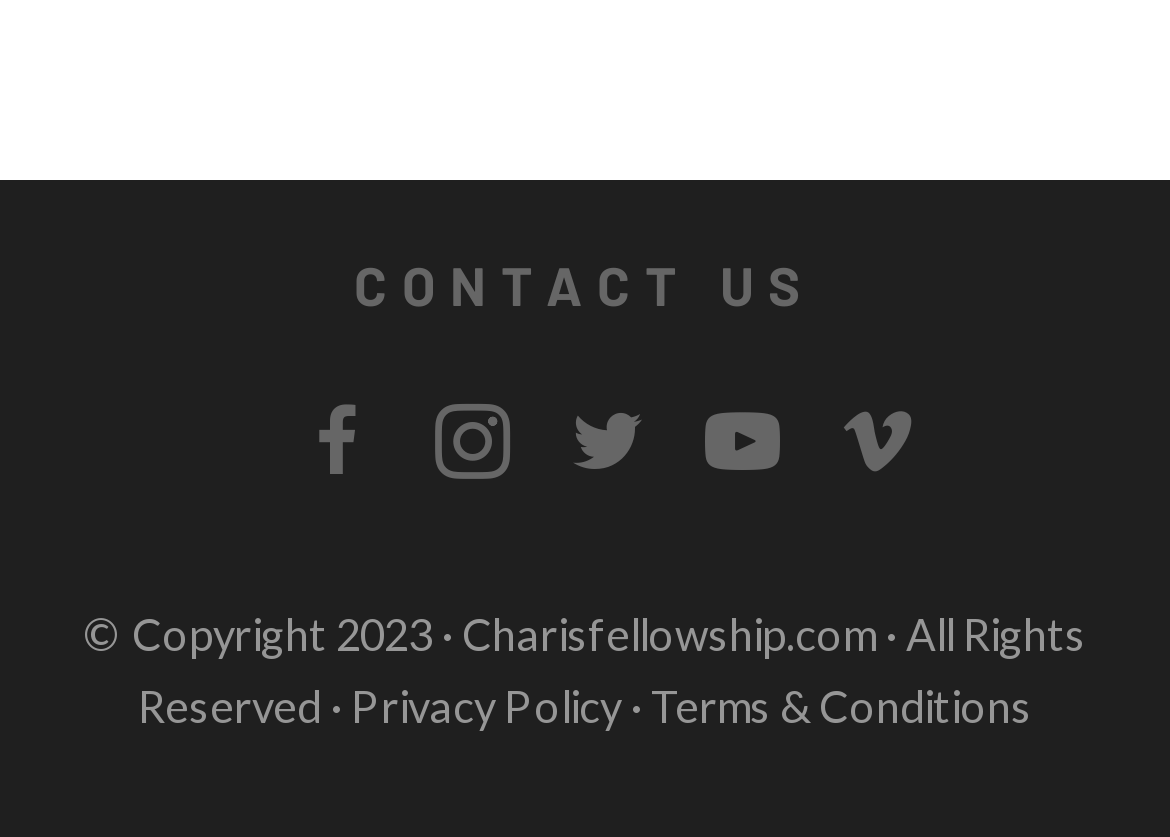What are the two policies mentioned at the bottom of the webpage?
Use the image to give a comprehensive and detailed response to the question.

The webpage contains links to two important policies, namely the Privacy Policy and Terms & Conditions, which are likely provided to inform users about how their data is handled and the terms of using the webpage.